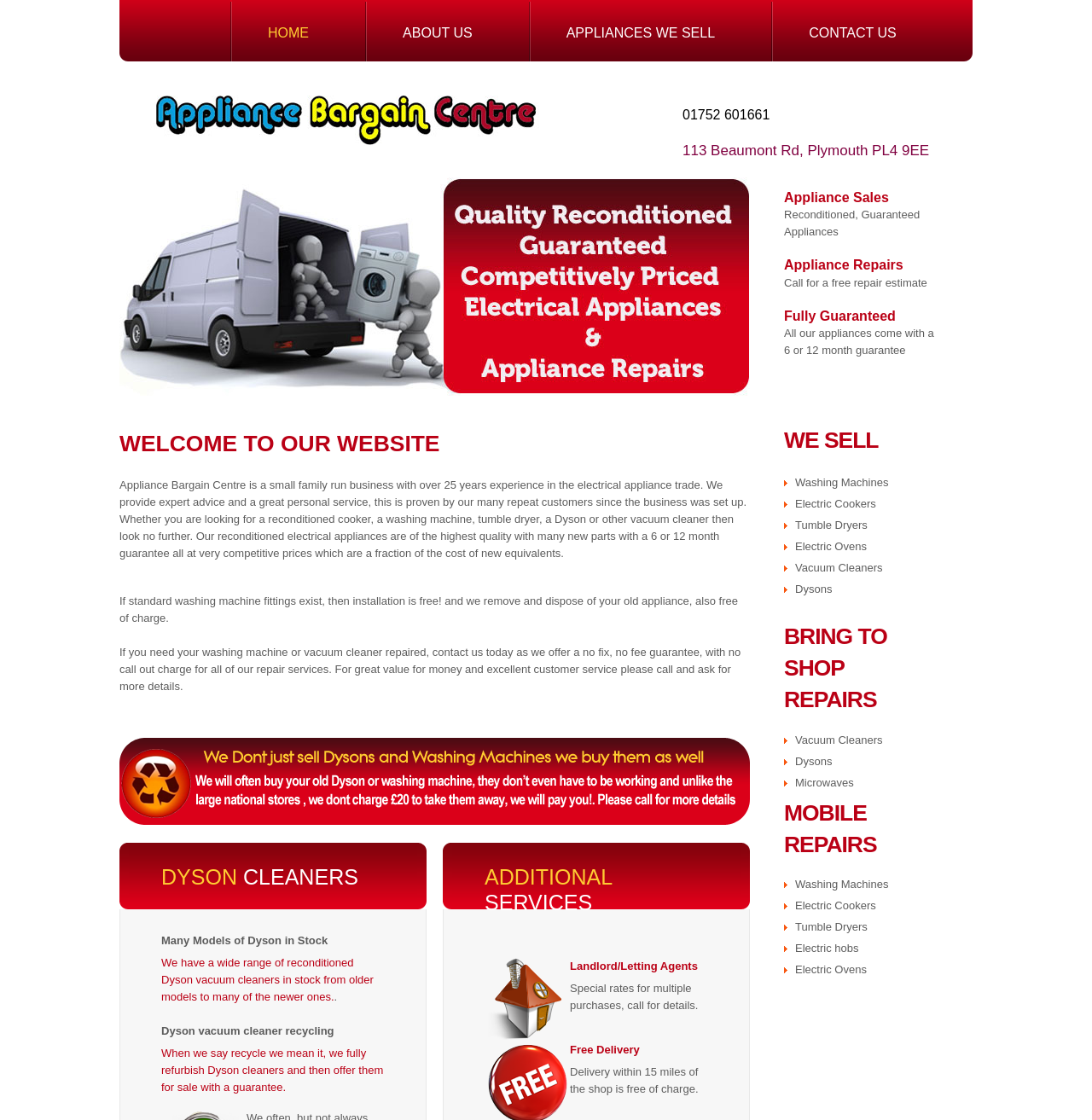What is the address of Appliance Bargain Centre? Using the information from the screenshot, answer with a single word or phrase.

113 Beaumont Rd, Plymouth PL4 9EE